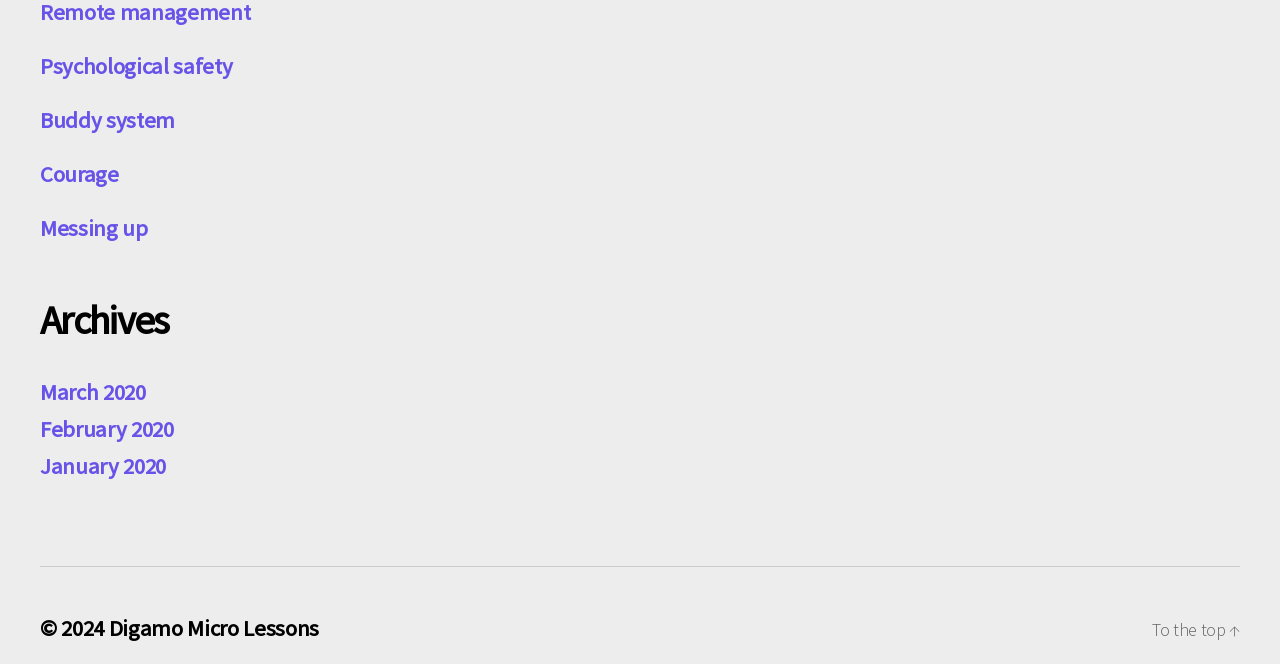Locate the bounding box coordinates of the element that should be clicked to execute the following instruction: "Explore buddy system".

[0.031, 0.2, 0.137, 0.242]